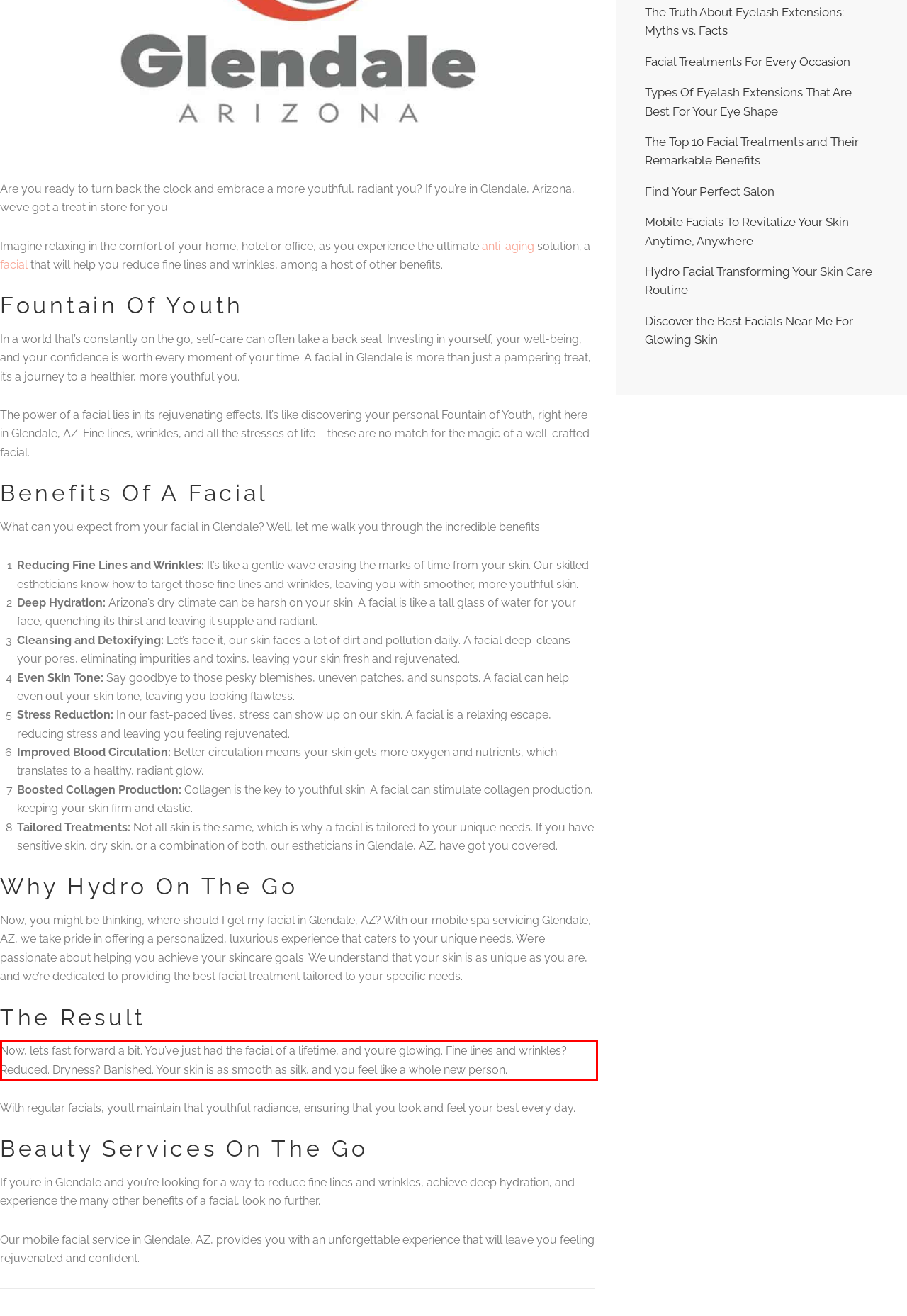The screenshot provided shows a webpage with a red bounding box. Apply OCR to the text within this red bounding box and provide the extracted content.

Now, let’s fast forward a bit. You’ve just had the facial of a lifetime, and you’re glowing. Fine lines and wrinkles? Reduced. Dryness? Banished. Your skin is as smooth as silk, and you feel like a whole new person.